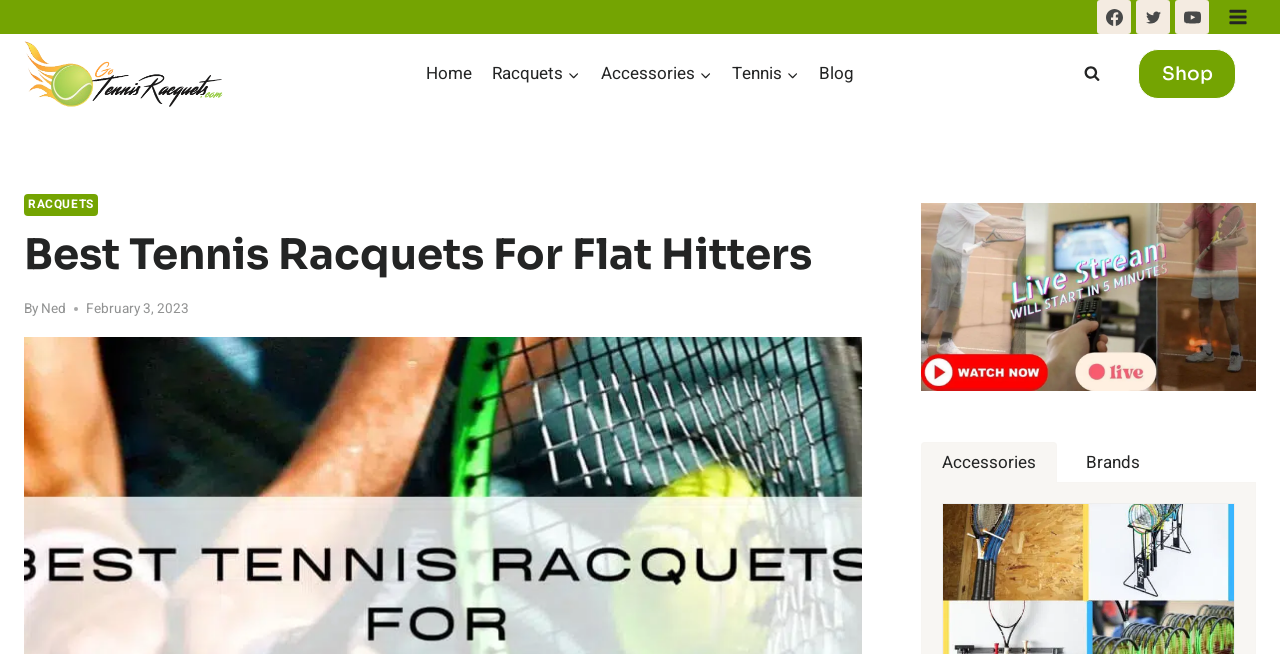Locate the bounding box for the described UI element: "Toggle Menu". Ensure the coordinates are four float numbers between 0 and 1, formatted as [left, top, right, bottom].

[0.953, 0.002, 0.981, 0.05]